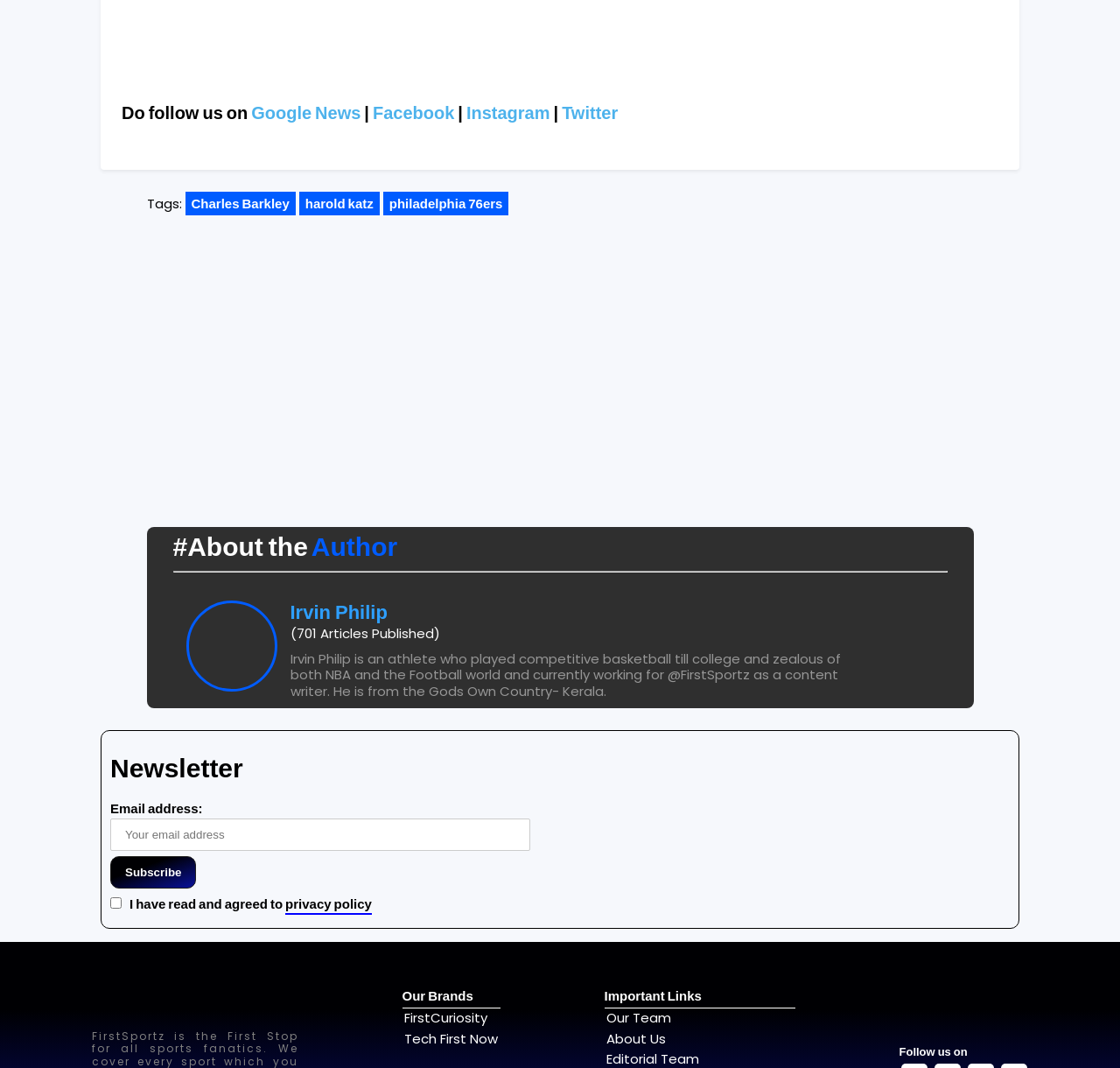Locate the bounding box coordinates of the element you need to click to accomplish the task described by this instruction: "Check the privacy policy".

[0.255, 0.838, 0.332, 0.857]